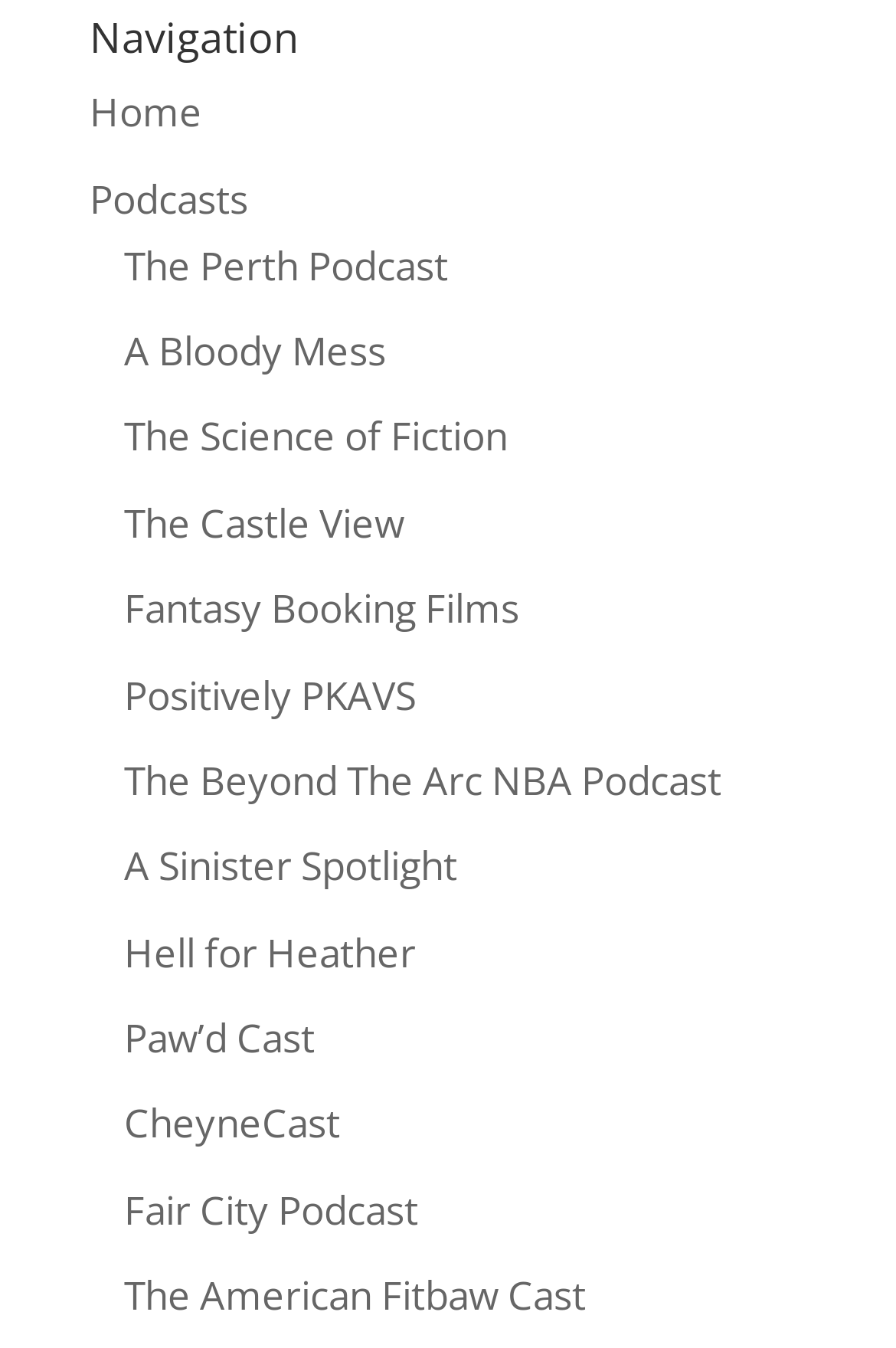Please locate the bounding box coordinates of the element that should be clicked to achieve the given instruction: "visit The American Fitbaw Cast".

[0.138, 0.941, 0.654, 0.981]